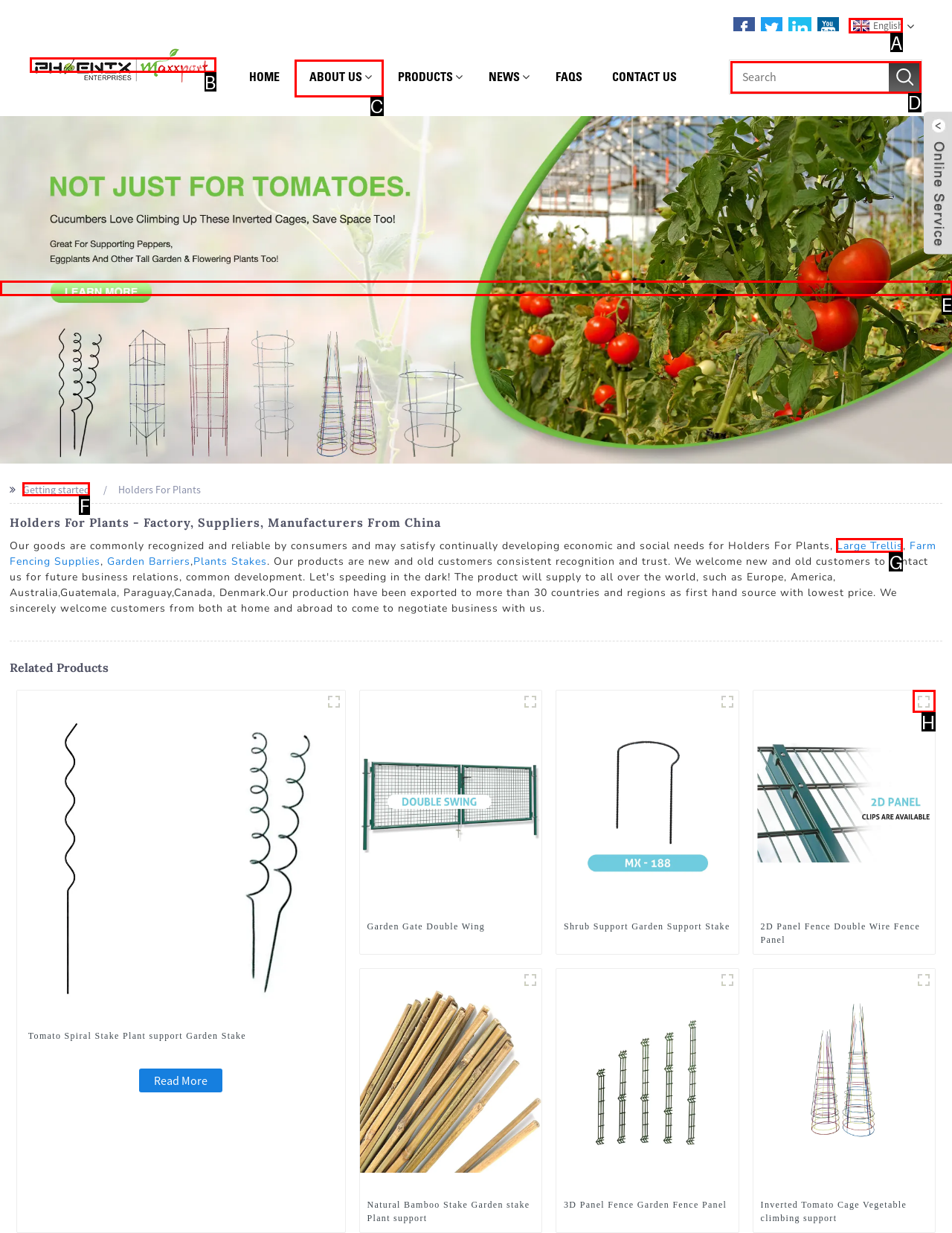Please indicate which option's letter corresponds to the task: Click the English link by examining the highlighted elements in the screenshot.

A